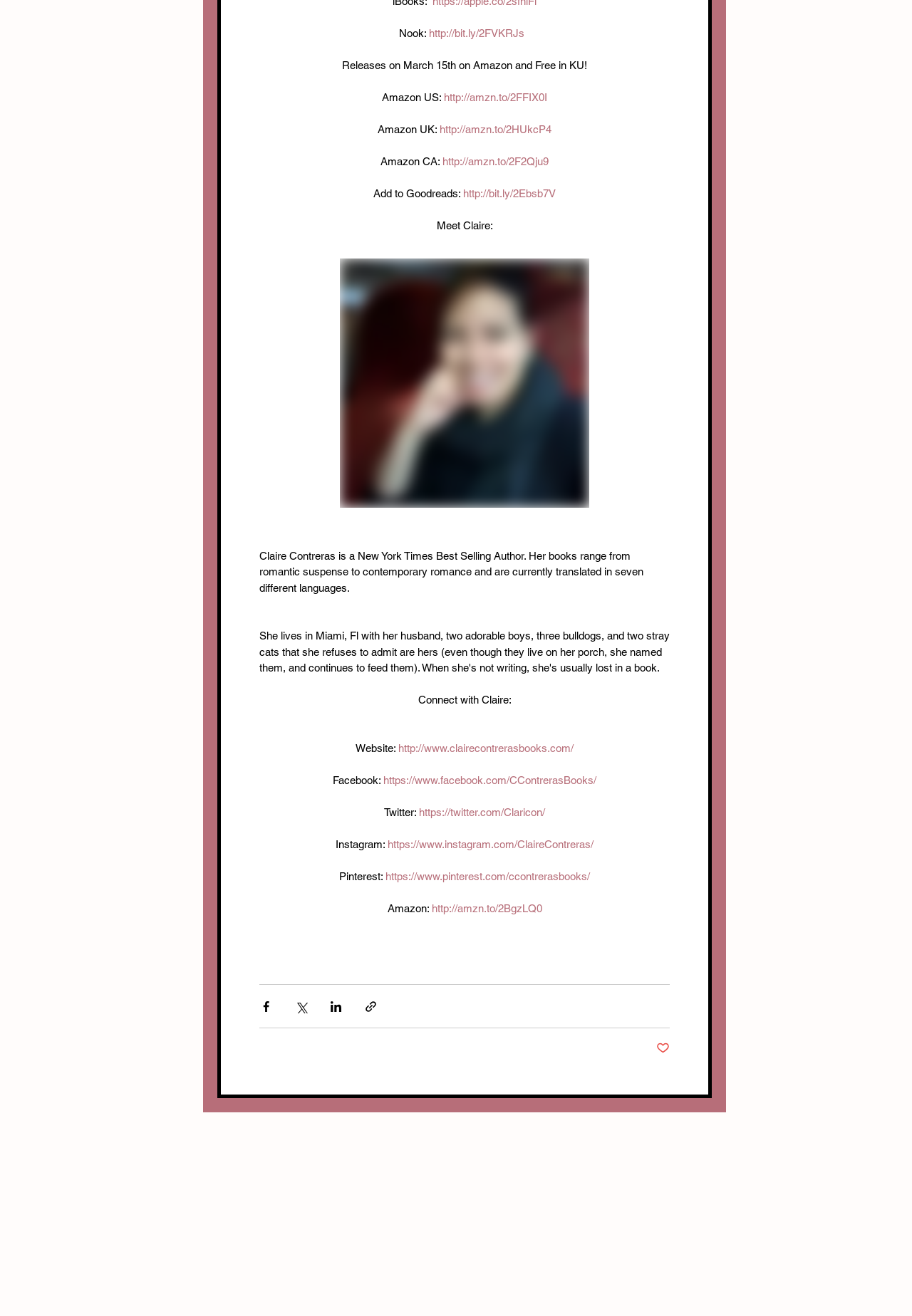Find the bounding box coordinates for the area you need to click to carry out the instruction: "Follow Claire on Twitter". The coordinates should be four float numbers between 0 and 1, indicated as [left, top, right, bottom].

[0.459, 0.612, 0.598, 0.622]